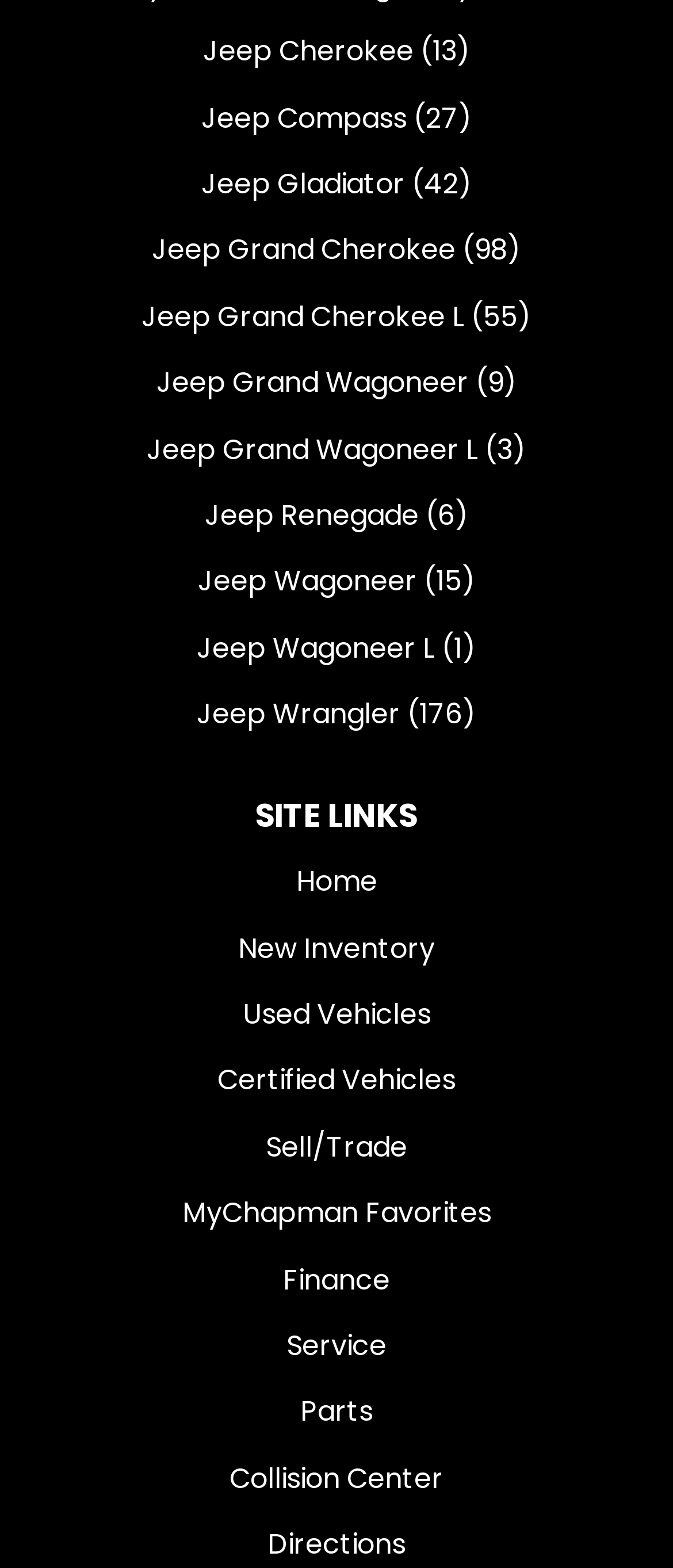Provide your answer in one word or a succinct phrase for the question: 
How many links are there in the SITE LINKS section?

11